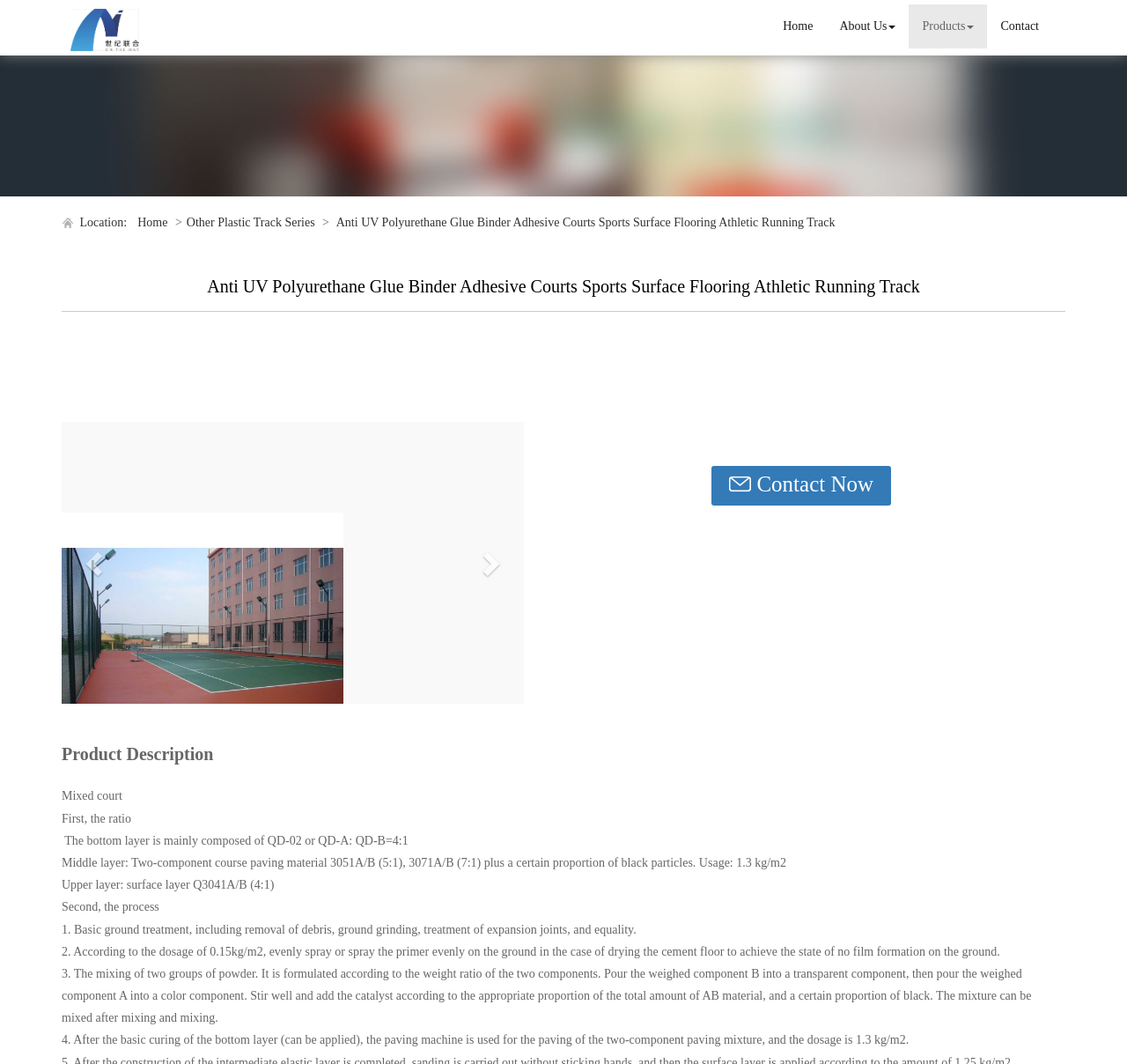Identify the bounding box for the described UI element. Provide the coordinates in (top-left x, top-left y, bottom-right x, bottom-right y) format with values ranging from 0 to 1: Contact Now

[0.631, 0.438, 0.791, 0.475]